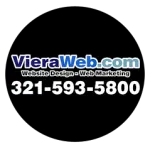What is the phone number displayed?
Based on the image, give a concise answer in the form of a single word or short phrase.

321-593-5800